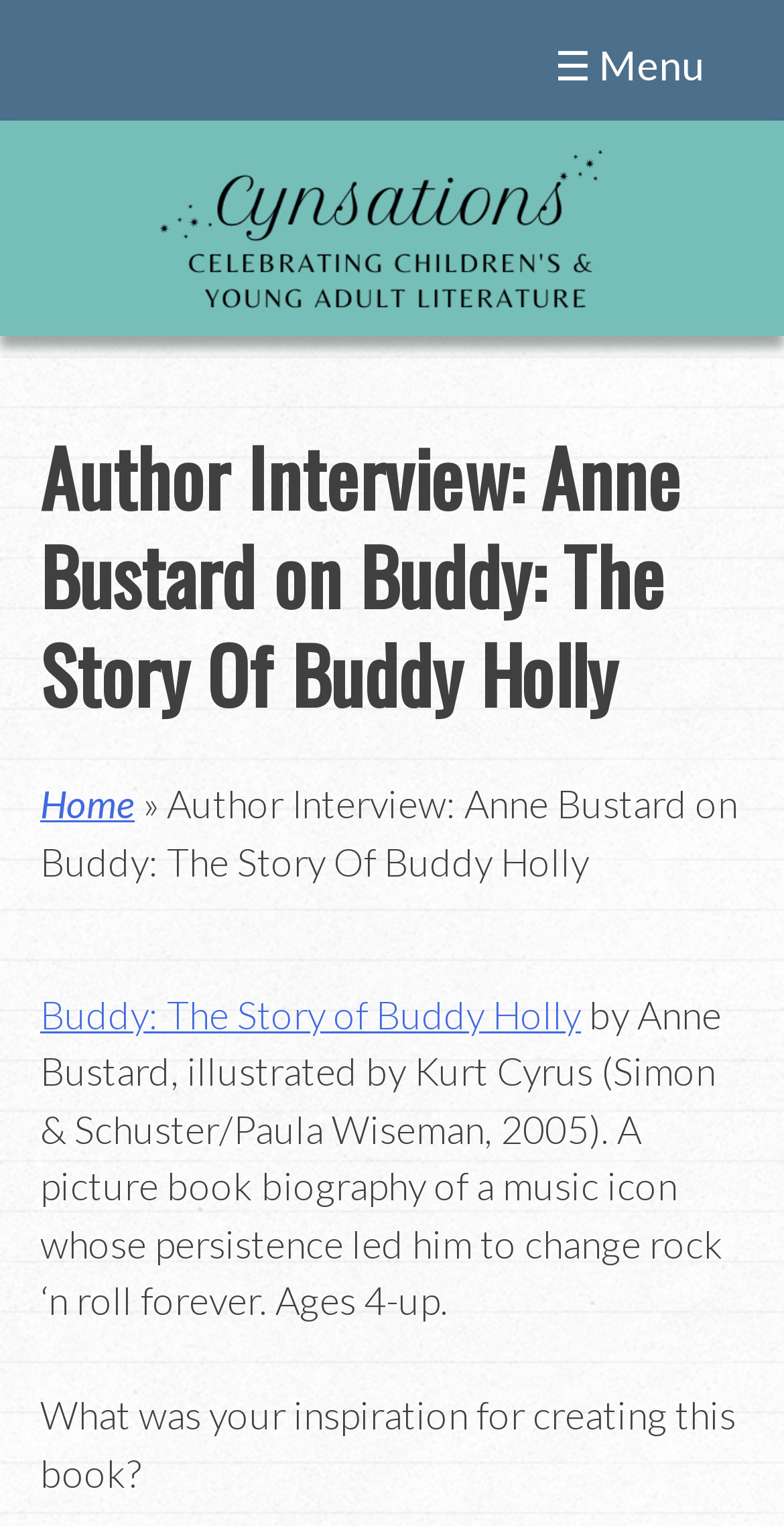Respond with a single word or phrase to the following question: What is the first question asked in the interview?

What was your inspiration for creating this book?